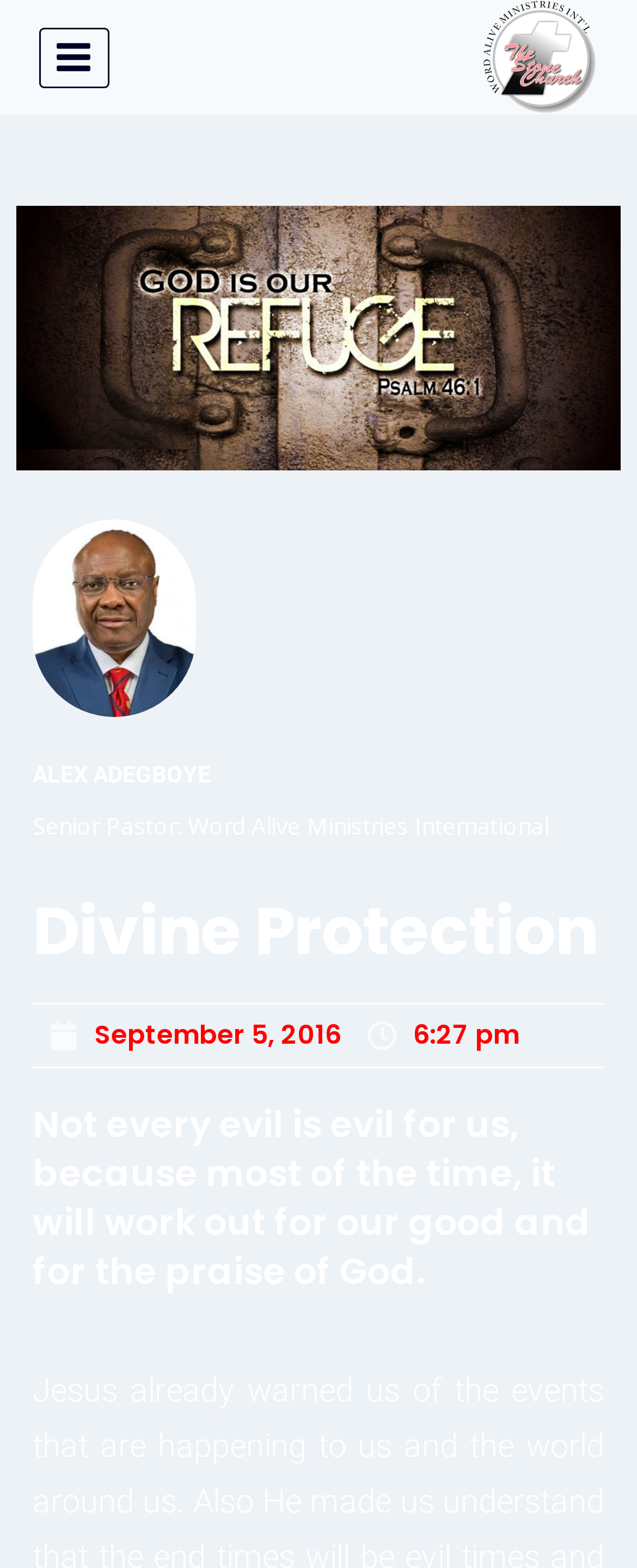Give a one-word or one-phrase response to the question:
What is the name of the ministry?

Word Alive Ministries International